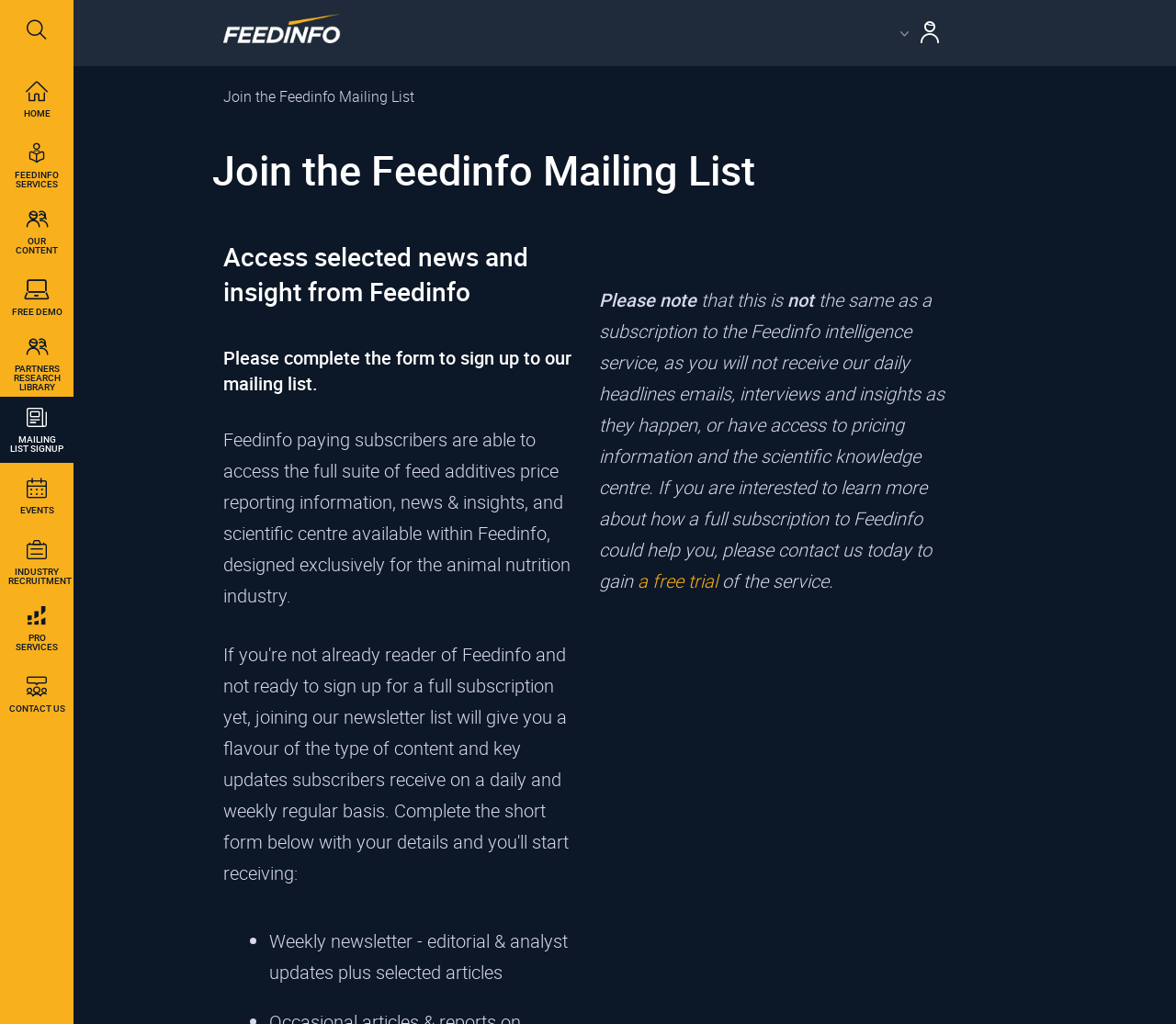Given the description: "INDUSTRY RECRUITMENT", determine the bounding box coordinates of the UI element. The coordinates should be formatted as four float numbers between 0 and 1, [left, top, right, bottom].

[0.0, 0.517, 0.062, 0.581]